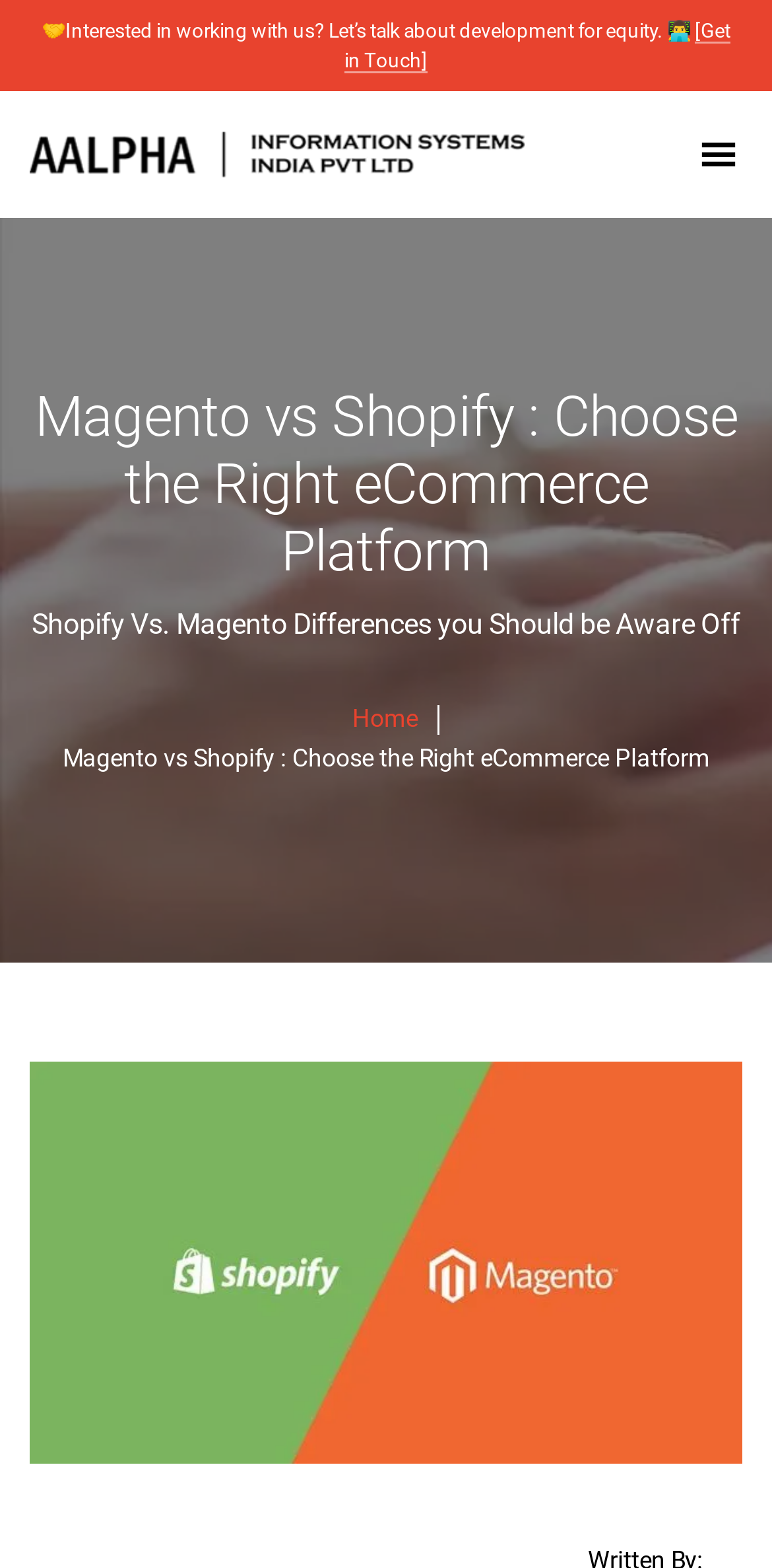Identify and provide the bounding box coordinates of the UI element described: "Denis Diderot". The coordinates should be formatted as [left, top, right, bottom], with each number being a float between 0 and 1.

None